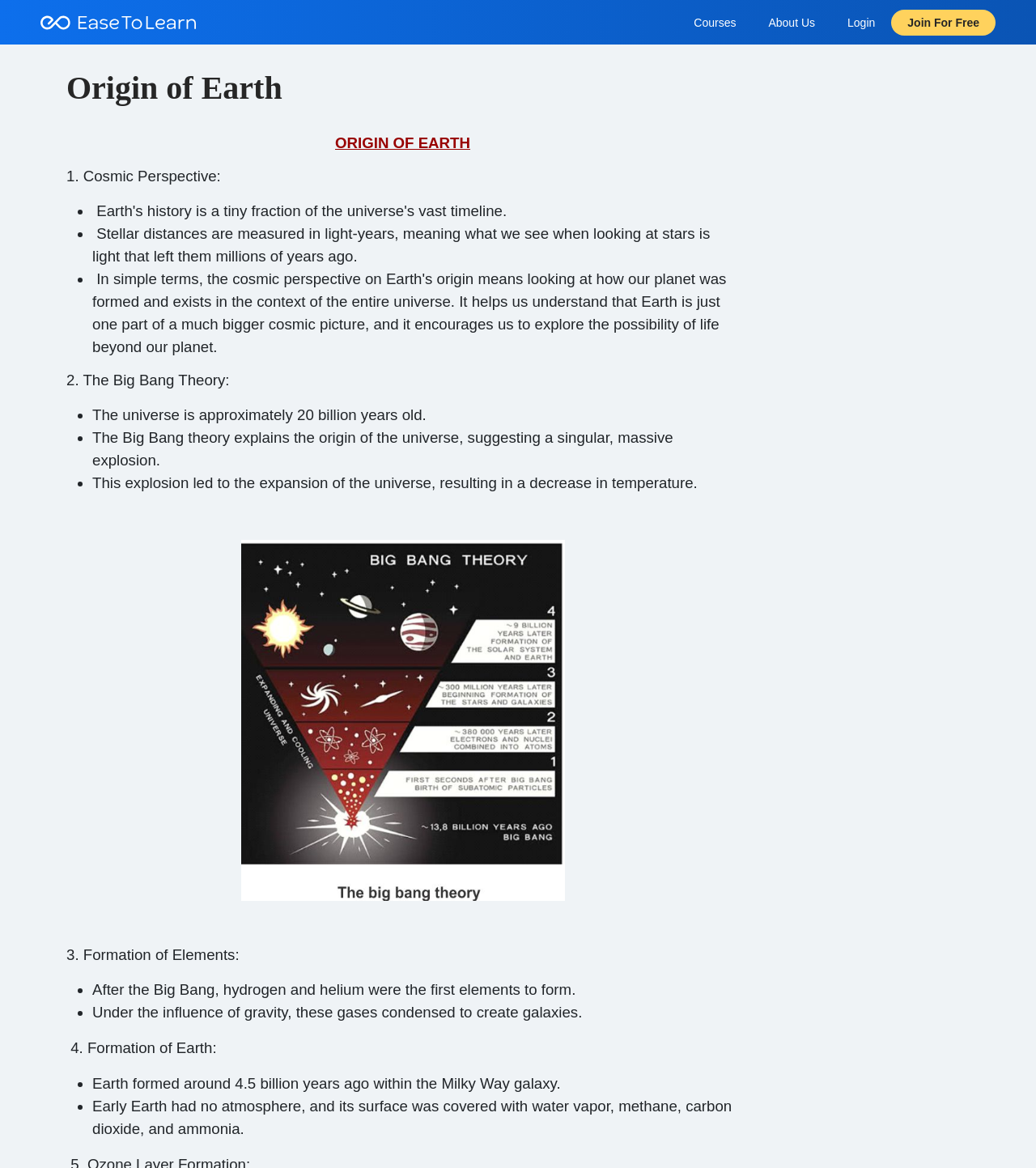What is the topic of the webpage?
Look at the image and respond with a single word or a short phrase.

Origin of Earth